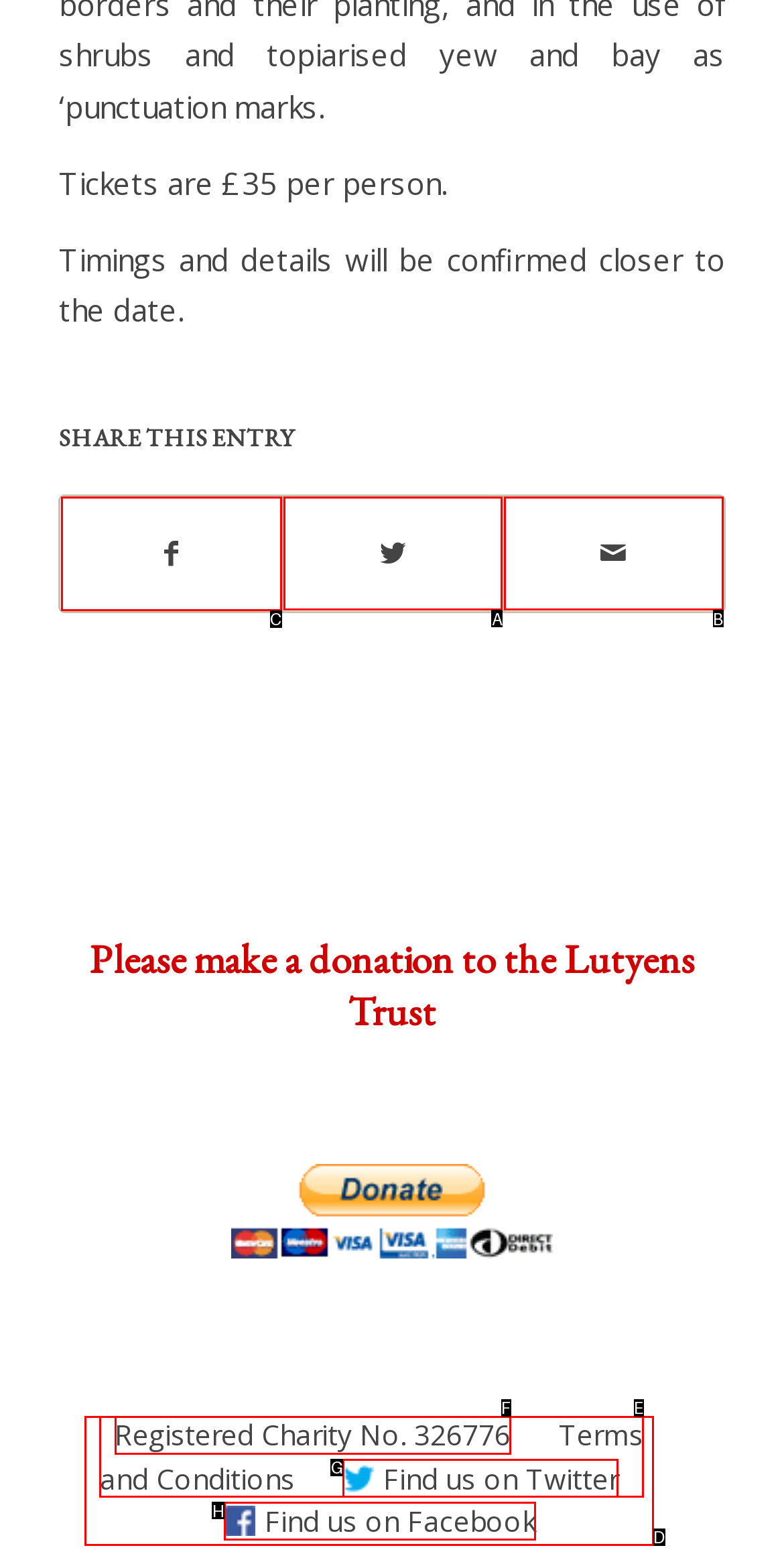Determine which element should be clicked for this task: Share on Facebook
Answer with the letter of the selected option.

C